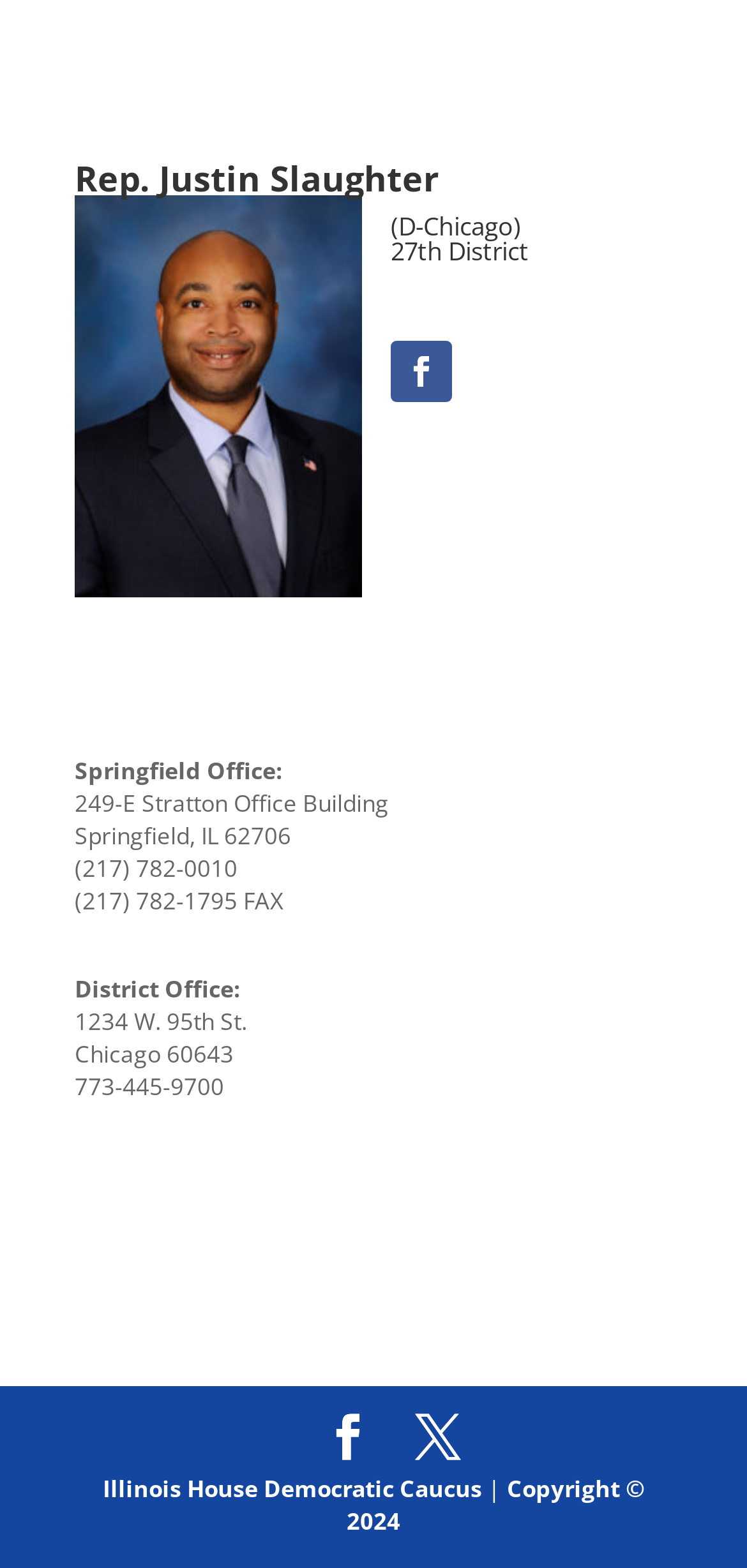What is the address of the District Office?
Examine the image and provide an in-depth answer to the question.

The address of the District Office can be found in the StaticText element that reads '1234 W. 95th St.', which is located below the 'District Office:' label.